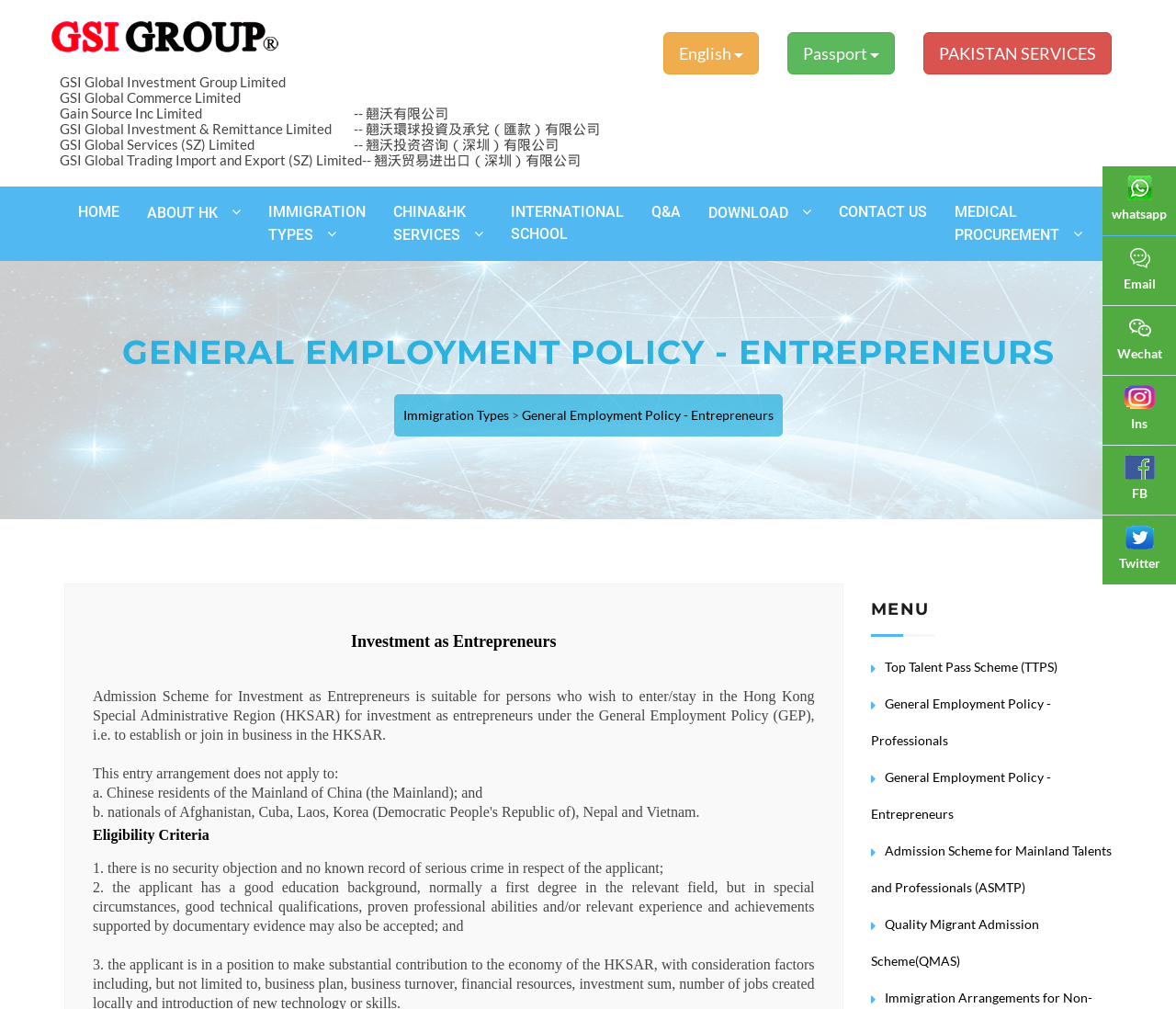Please identify the bounding box coordinates of the clickable element to fulfill the following instruction: "Go to the HOME page". The coordinates should be four float numbers between 0 and 1, i.e., [left, top, right, bottom].

[0.055, 0.185, 0.113, 0.236]